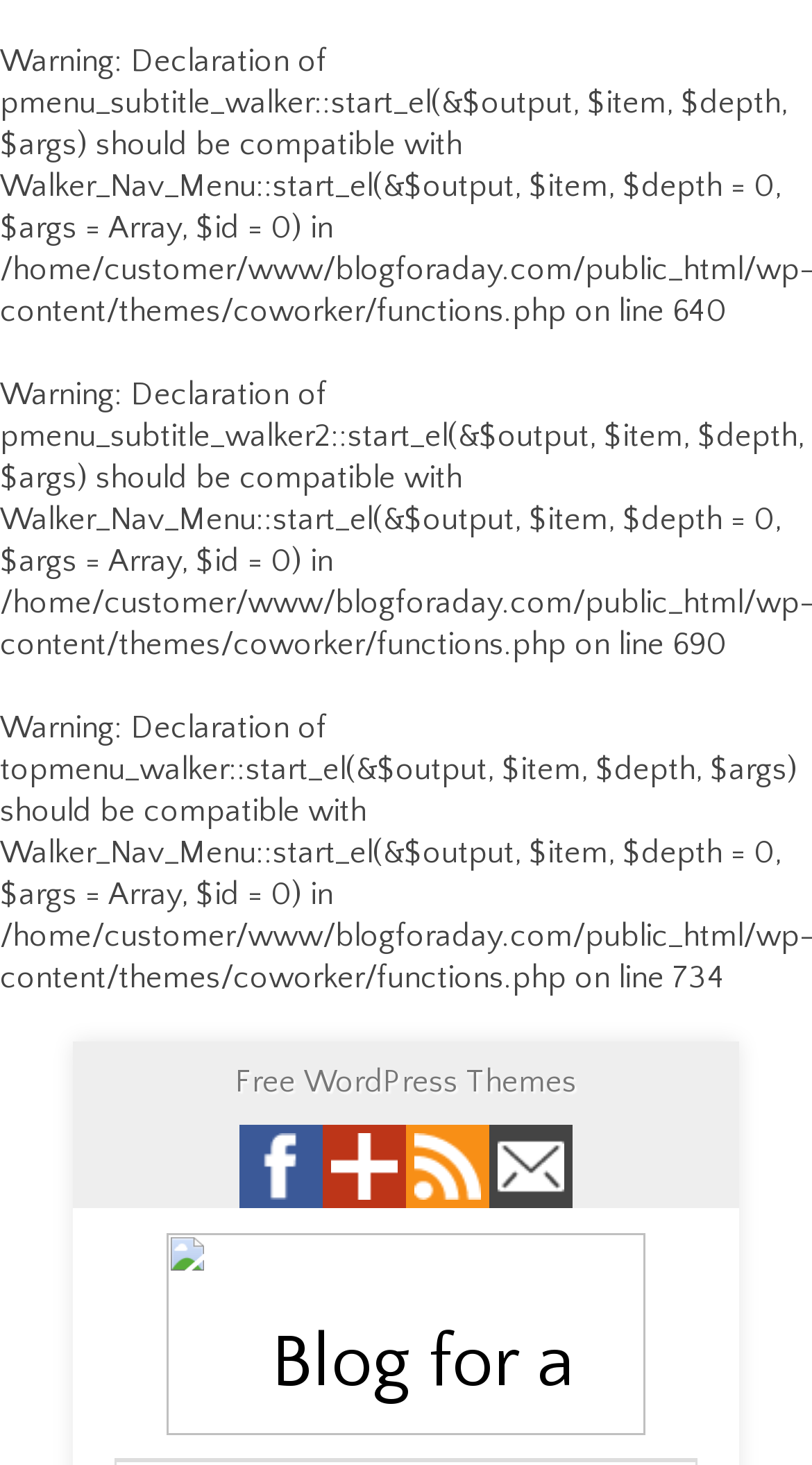Provide the bounding box coordinates for the UI element that is described by this text: "Free WordPress Themes". The coordinates should be in the form of four float numbers between 0 and 1: [left, top, right, bottom].

[0.29, 0.725, 0.71, 0.754]